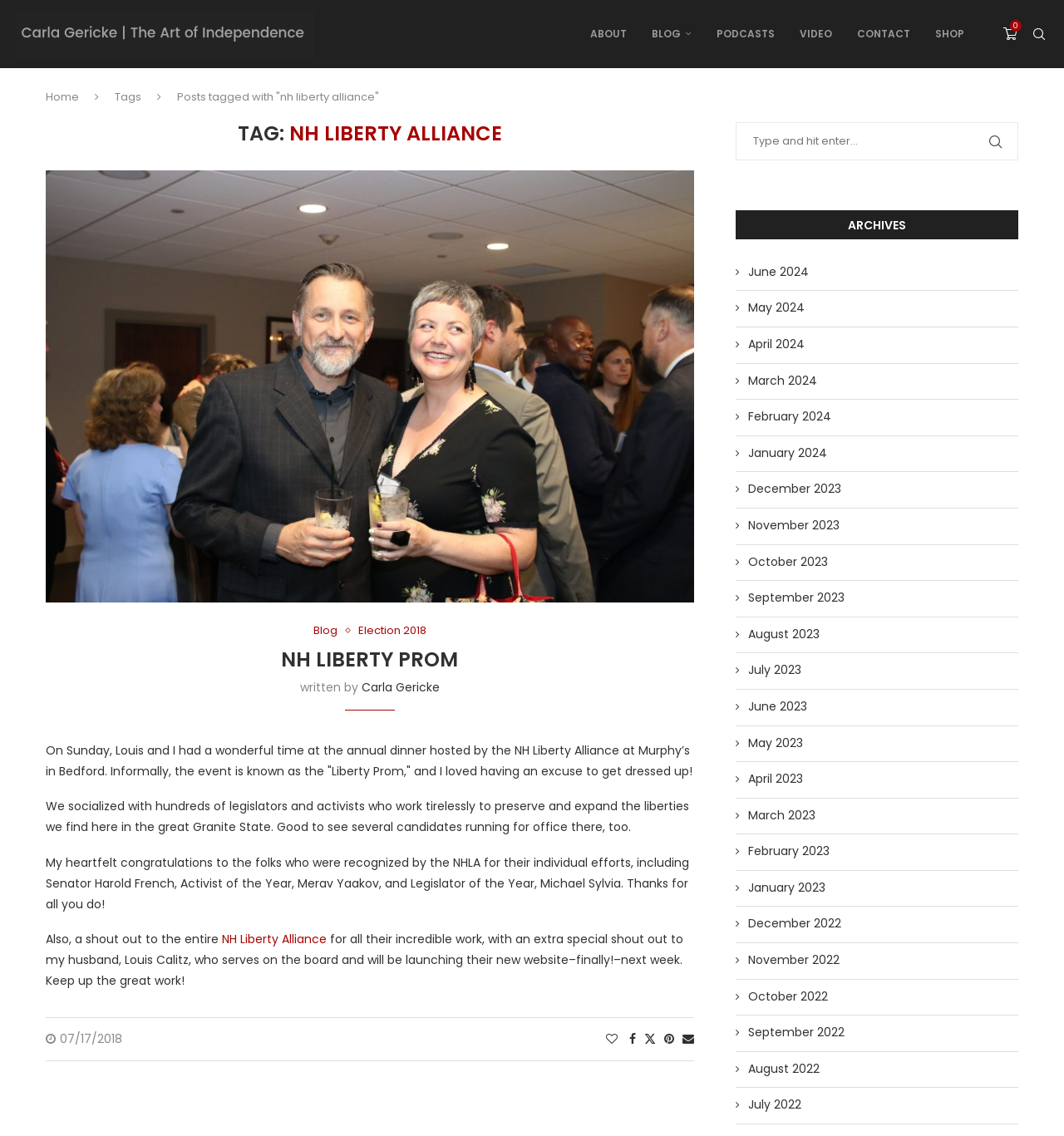Create an elaborate caption that covers all aspects of the webpage.

This webpage is about Carla Gericke and the NH Liberty Alliance. At the top, there is a navigation menu with links to "ABOUT", "BLOG", "PODCASTS", "VIDEO", "CONTACT", and "SHOP". On the top right, there is a search bar and a link to "Search".

Below the navigation menu, there is a section with a heading "NH LIBERTY ALLIANCE" and a tag "TAG: nh liberty alliance". Underneath, there is an article with a heading "NH LIBERTY PROM" and a link to "NH LIBERTY PROM". The article describes Carla Gericke's experience at the annual dinner hosted by the NH Liberty Alliance, where she socialized with legislators and activists who work to preserve and expand liberties in New Hampshire.

The article is accompanied by an image and has several links to other pages, including "Blog" and "Election 2018". There are also links to share the post on social media platforms like Facebook, Twitter, and Pinterest.

On the right side of the page, there is a complementary section with a search bar and a list of archives, with links to months from June 2024 to July 2022. There is also a link to "Home" at the top right of the page.

Overall, the webpage appears to be a blog or news site focused on the NH Liberty Alliance and Carla Gericke's activities and writings.